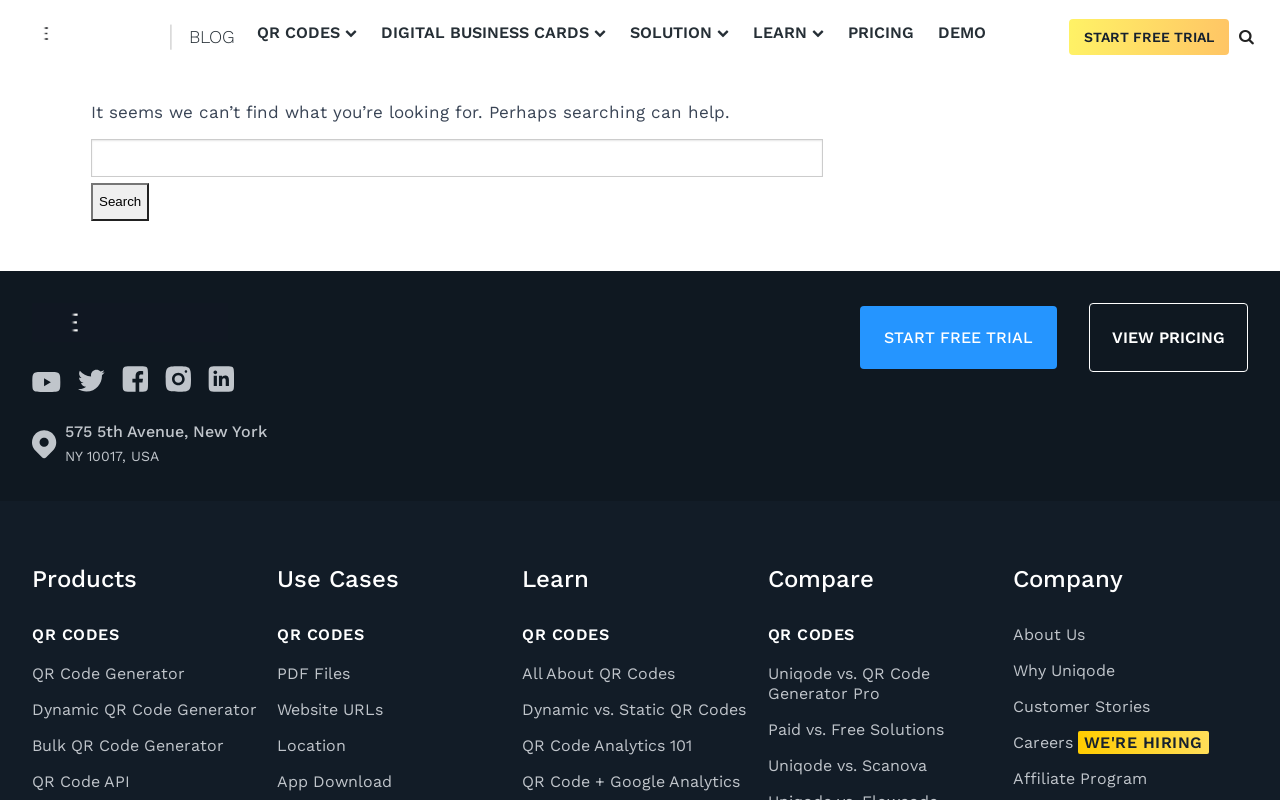Examine the image carefully and respond to the question with a detailed answer: 
What is the purpose of the 'START FREE TRIAL' button?

I found a prominent button 'START FREE TRIAL' on the webpage, which suggests that it is used to start a free trial of Uniqode's products or services. The button is also accompanied by a link 'VIEW PRICING', which further confirms its purpose.